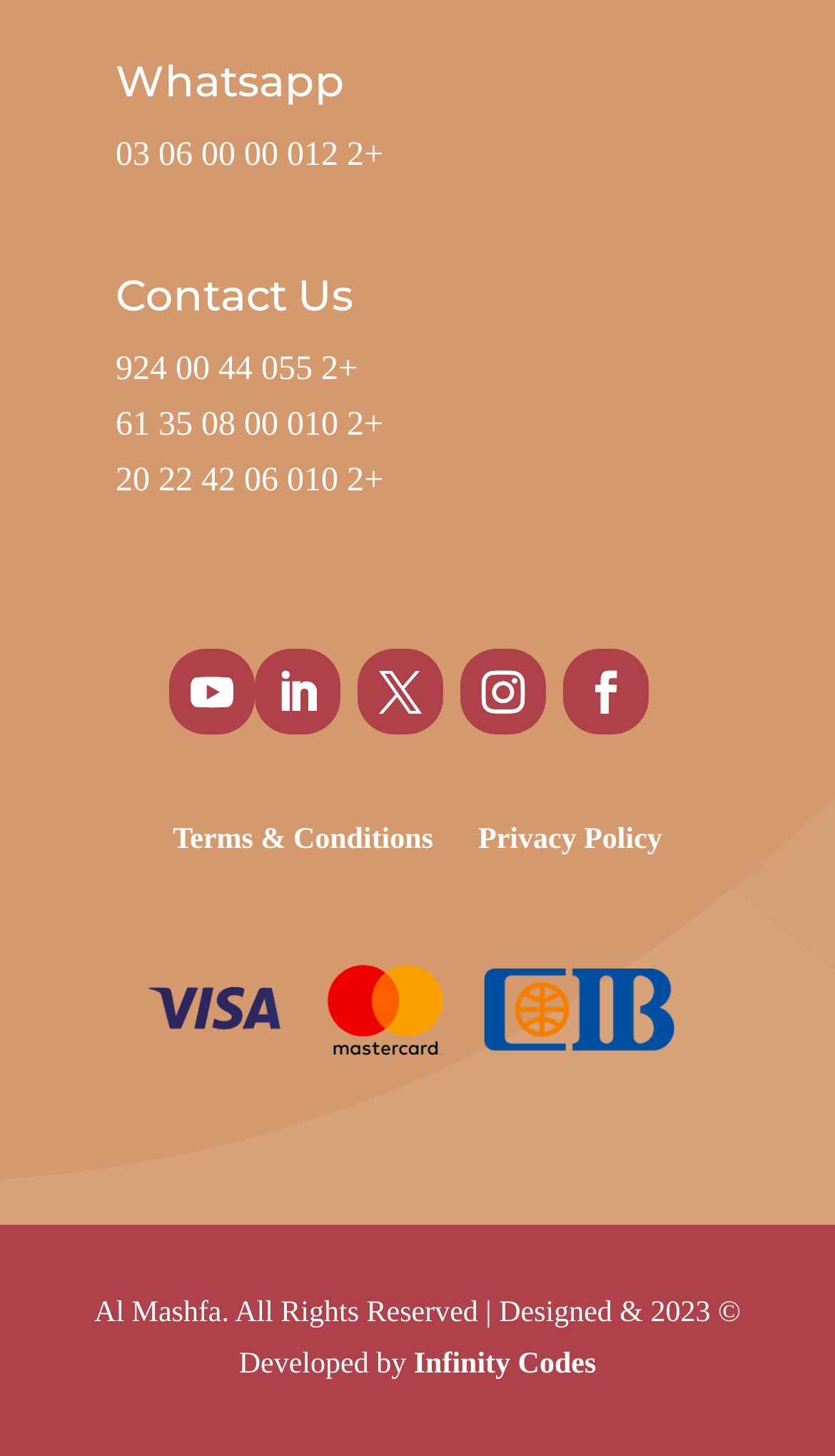What is the purpose of the icons?
With the help of the image, please provide a detailed response to the question.

The icons located at the middle of the page, represented by the OCR texts '', '', '', '', and '', are likely social media links, allowing users to connect with the service on various platforms.